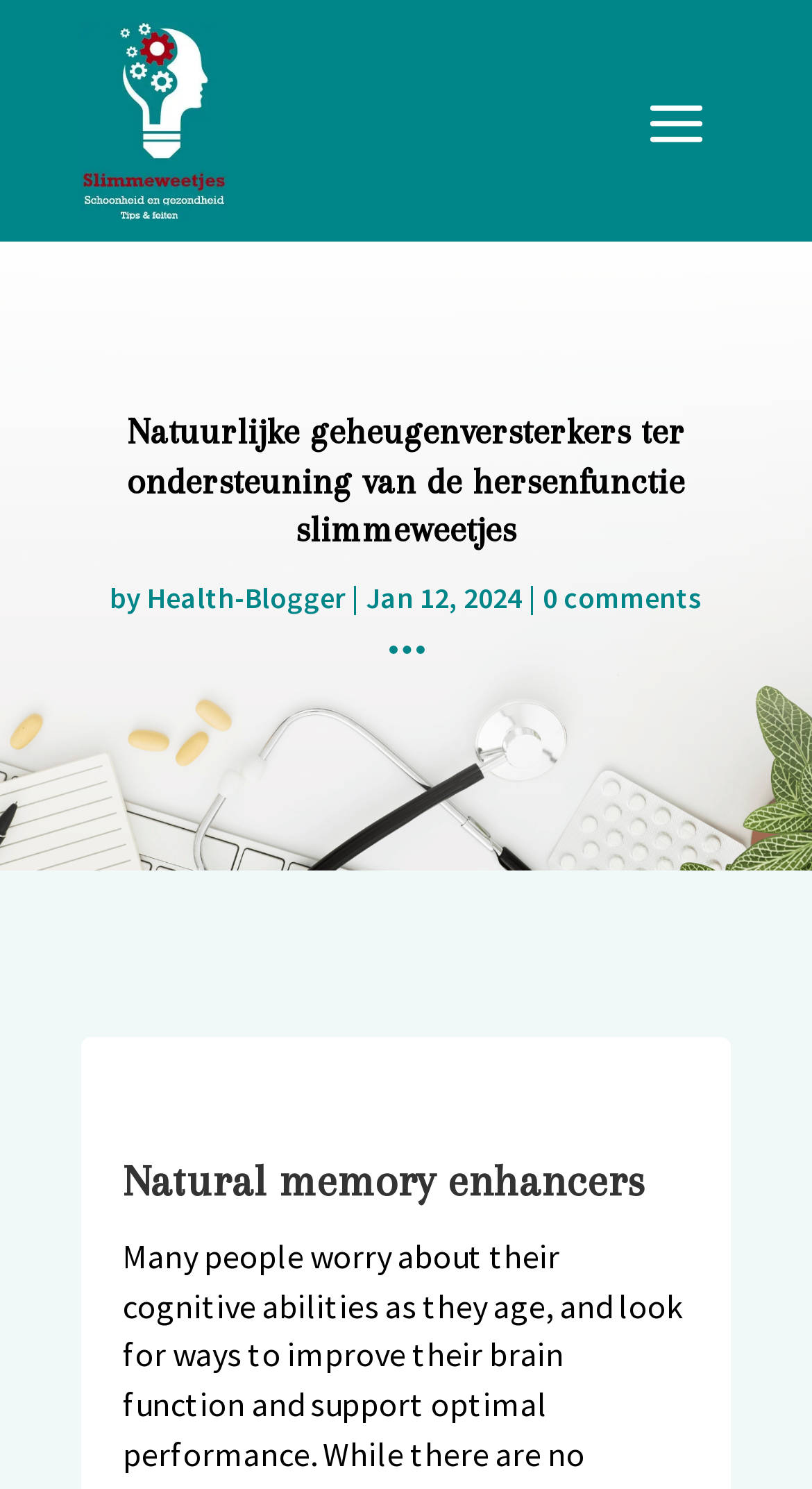Predict the bounding box of the UI element based on the description: "0 comments". The coordinates should be four float numbers between 0 and 1, formatted as [left, top, right, bottom].

[0.668, 0.389, 0.865, 0.415]